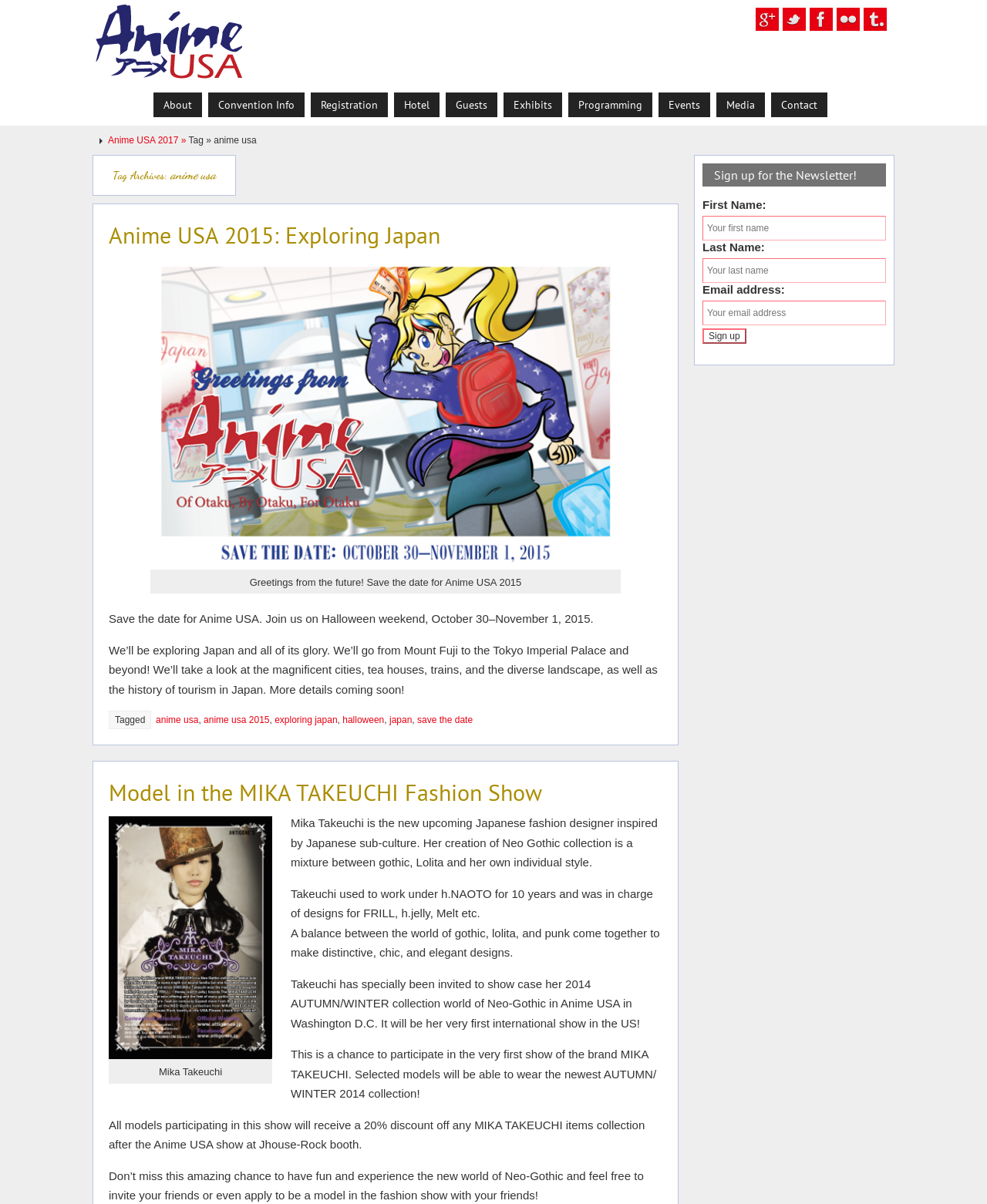Using the webpage screenshot, find the UI element described by Convention Info. Provide the bounding box coordinates in the format (top-left x, top-left y, bottom-right x, bottom-right y), ensuring all values are floating point numbers between 0 and 1.

[0.211, 0.077, 0.309, 0.097]